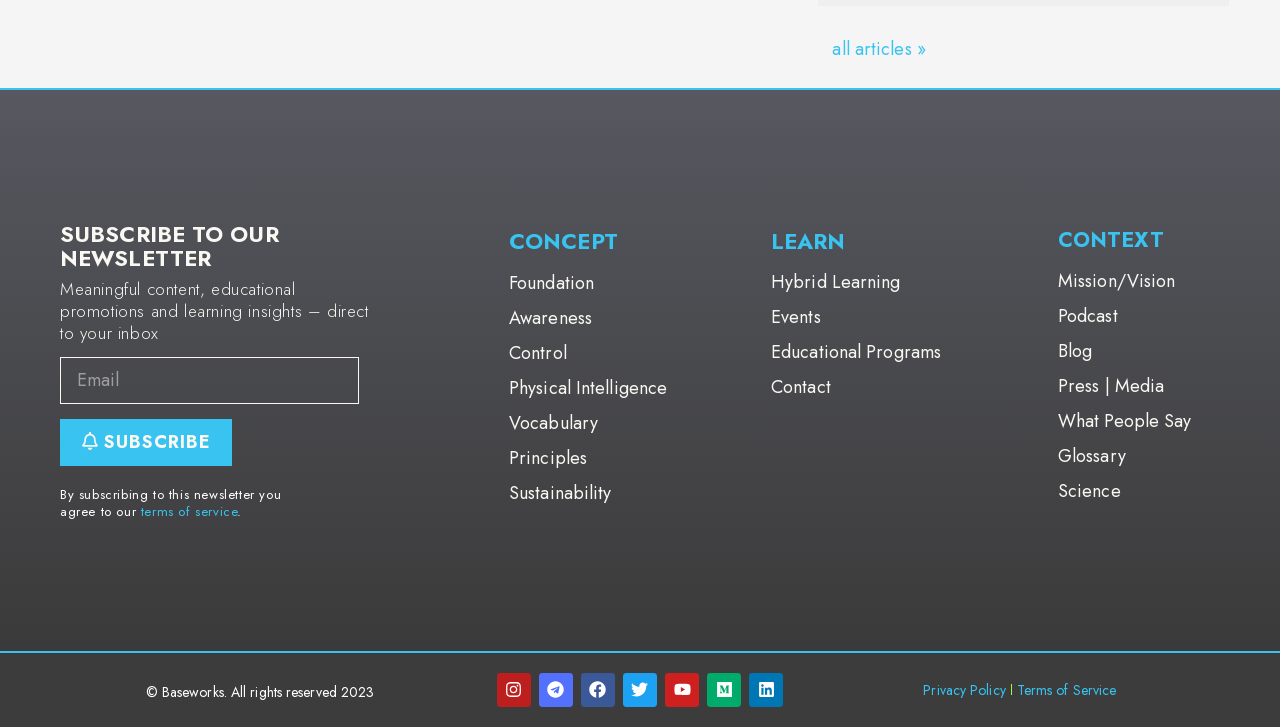Please identify the bounding box coordinates of the element I should click to complete this instruction: 'Subscribe to the newsletter'. The coordinates should be given as four float numbers between 0 and 1, like this: [left, top, right, bottom].

[0.047, 0.576, 0.181, 0.641]